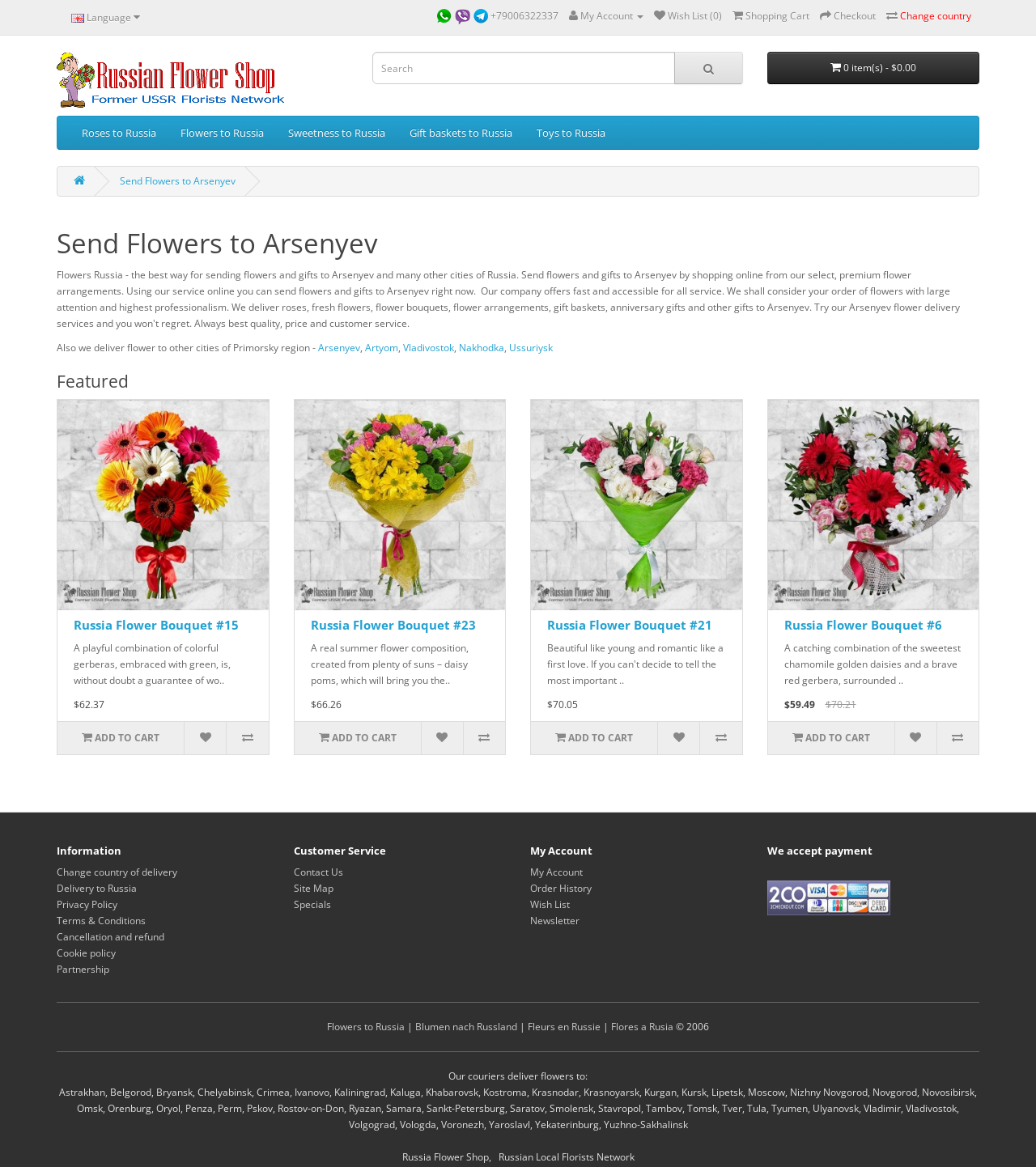What is the price of the 'Russia Flower Bouquet #15'?
Using the information from the image, answer the question thoroughly.

The price of the 'Russia Flower Bouquet #15' is displayed next to the product description, indicating that it costs $62.37. This information is useful for customers who are considering purchasing this particular bouquet.